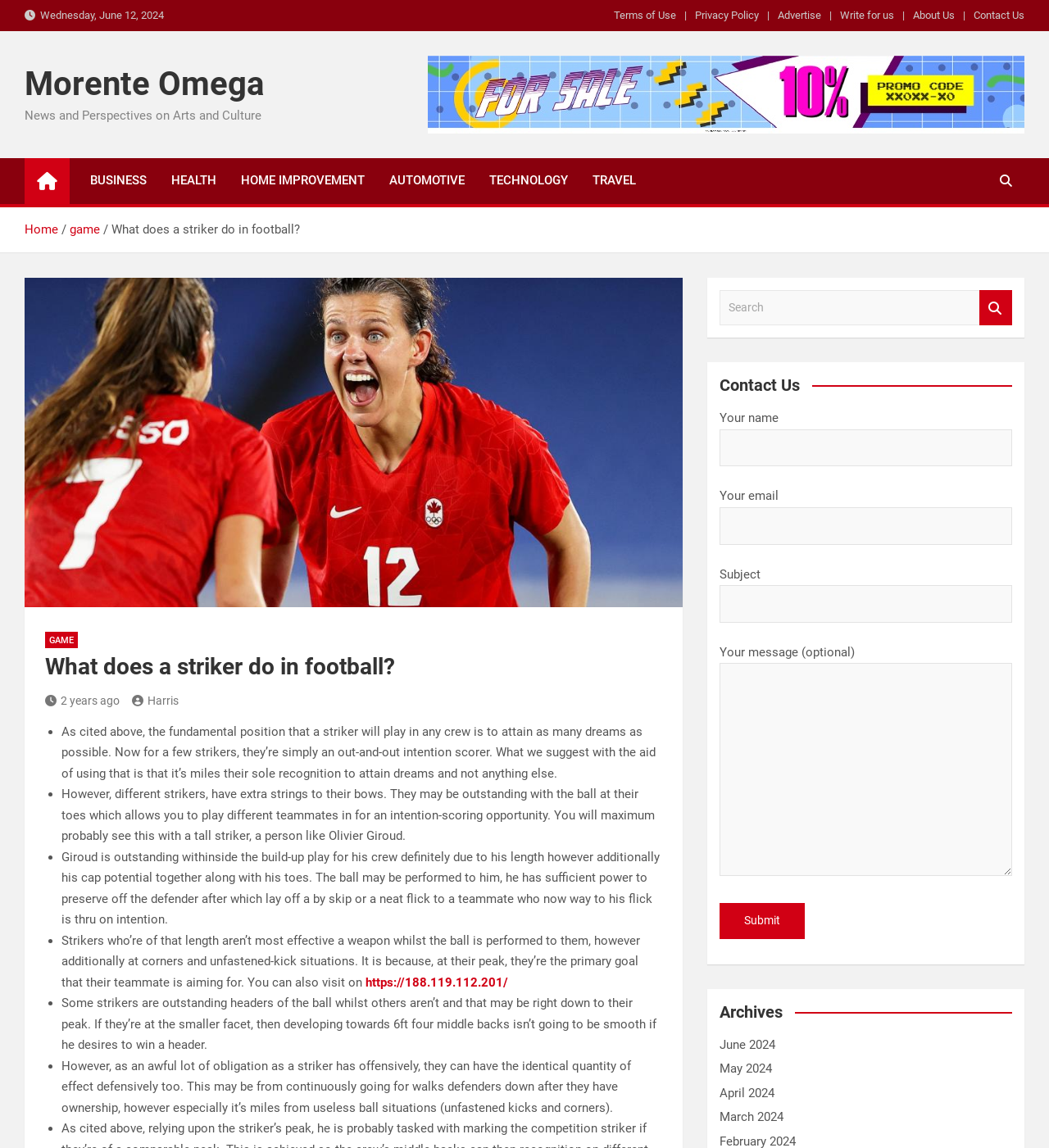Please determine the bounding box coordinates of the area that needs to be clicked to complete this task: 'Click on the 'Write for us' link'. The coordinates must be four float numbers between 0 and 1, formatted as [left, top, right, bottom].

[0.801, 0.006, 0.852, 0.021]